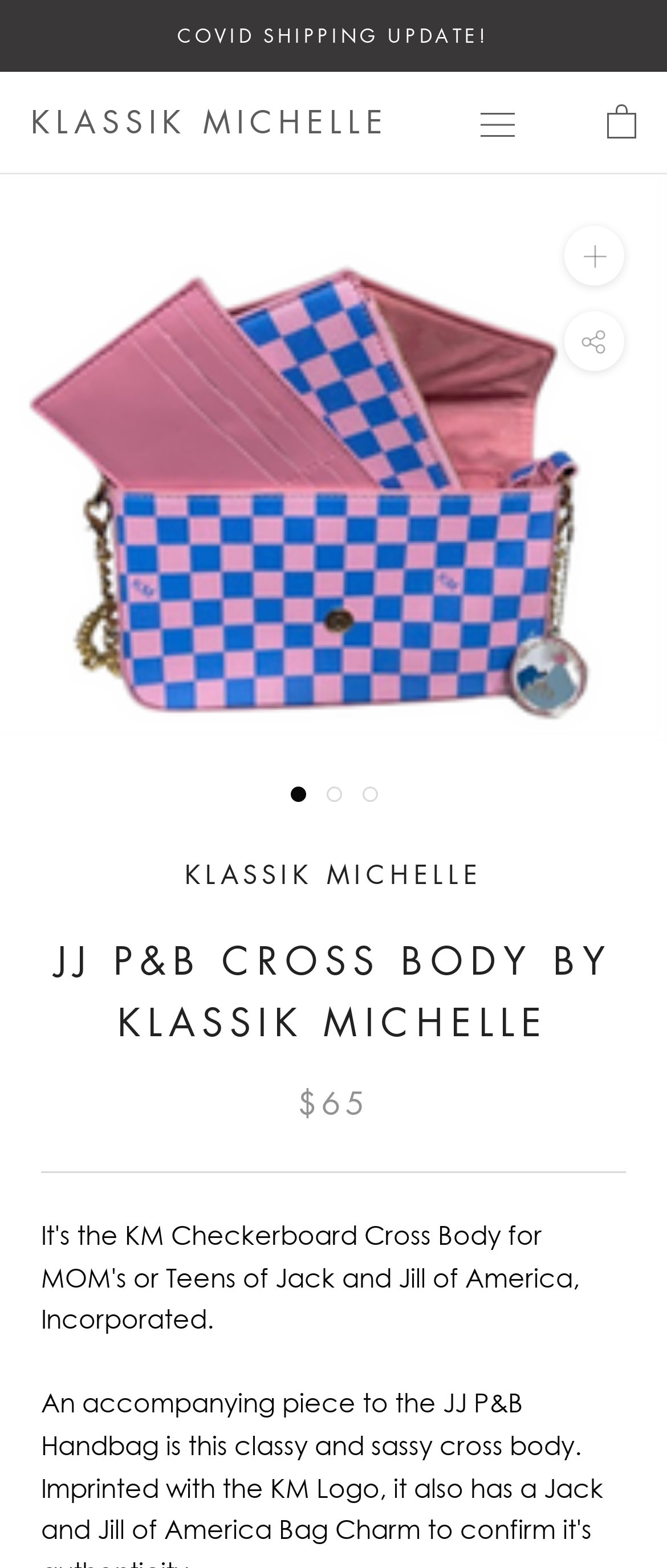What is the name of the product?
Identify the answer in the screenshot and reply with a single word or phrase.

JJ P&B Cross Body